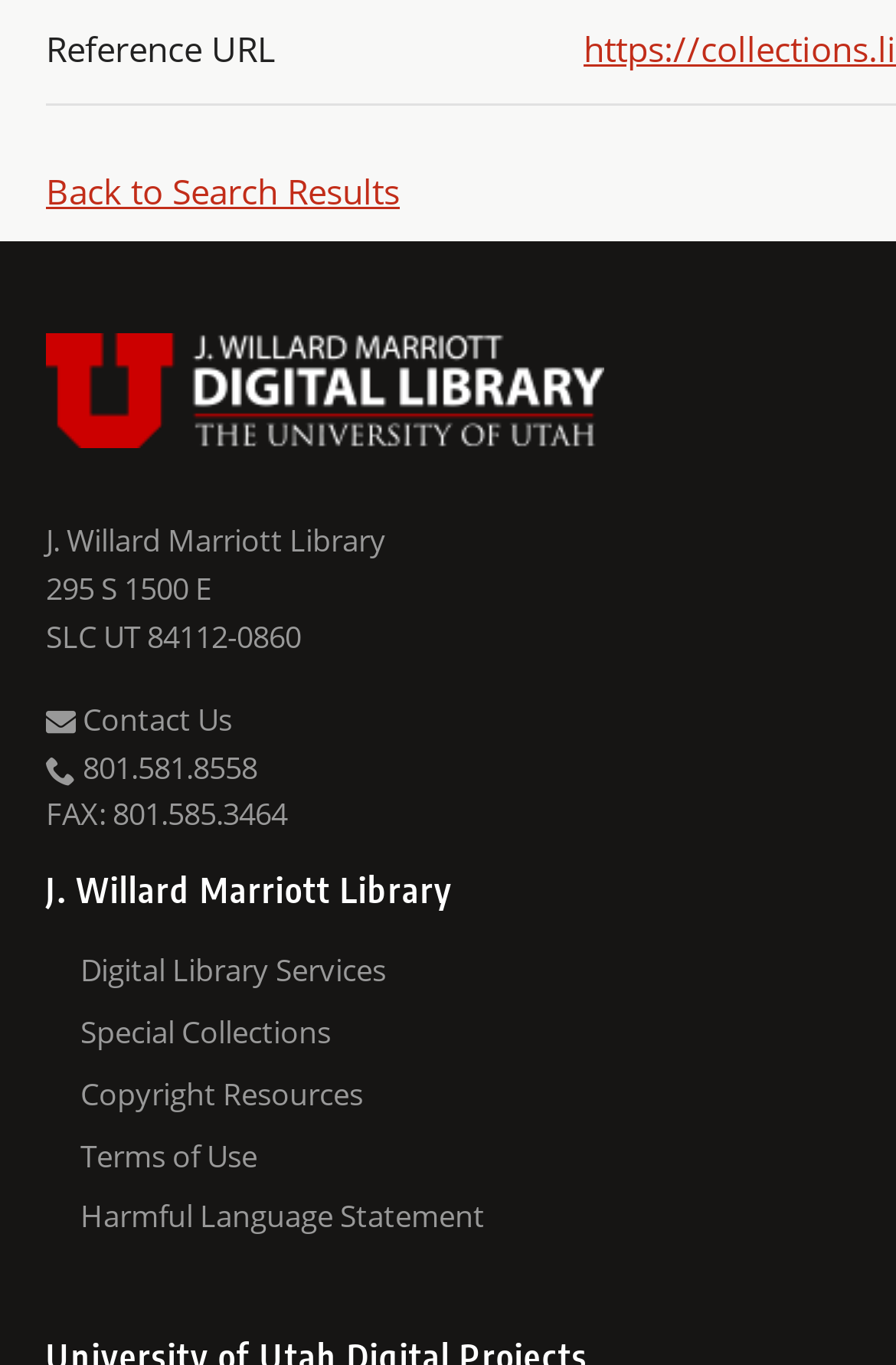Please determine the bounding box coordinates of the clickable area required to carry out the following instruction: "Explore University of Utah Digital Projects". The coordinates must be four float numbers between 0 and 1, represented as [left, top, right, bottom].

[0.051, 0.45, 0.949, 0.524]